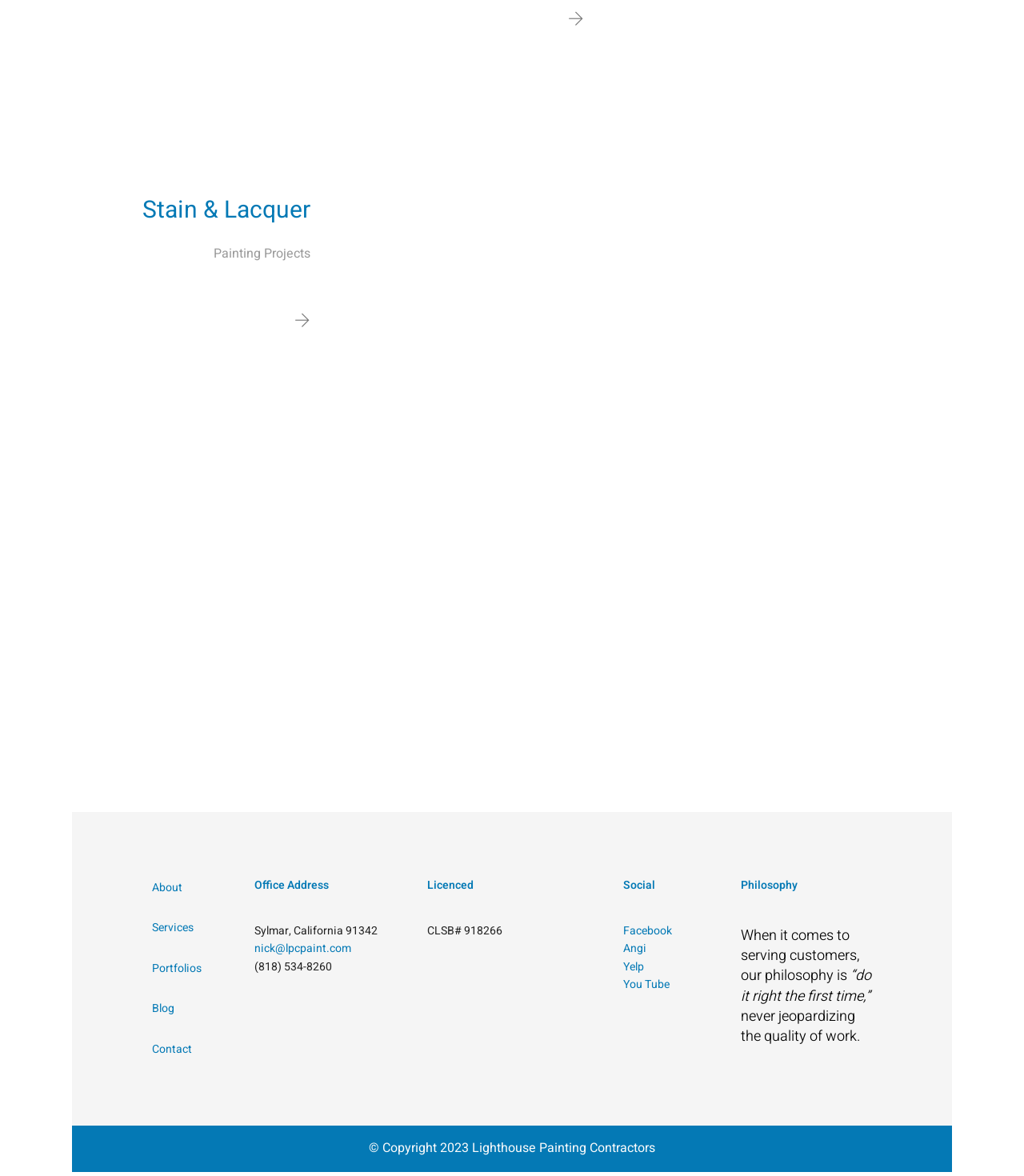Could you find the bounding box coordinates of the clickable area to complete this instruction: "Contact via 'nick@lpcpaint.com'"?

[0.249, 0.804, 0.343, 0.818]